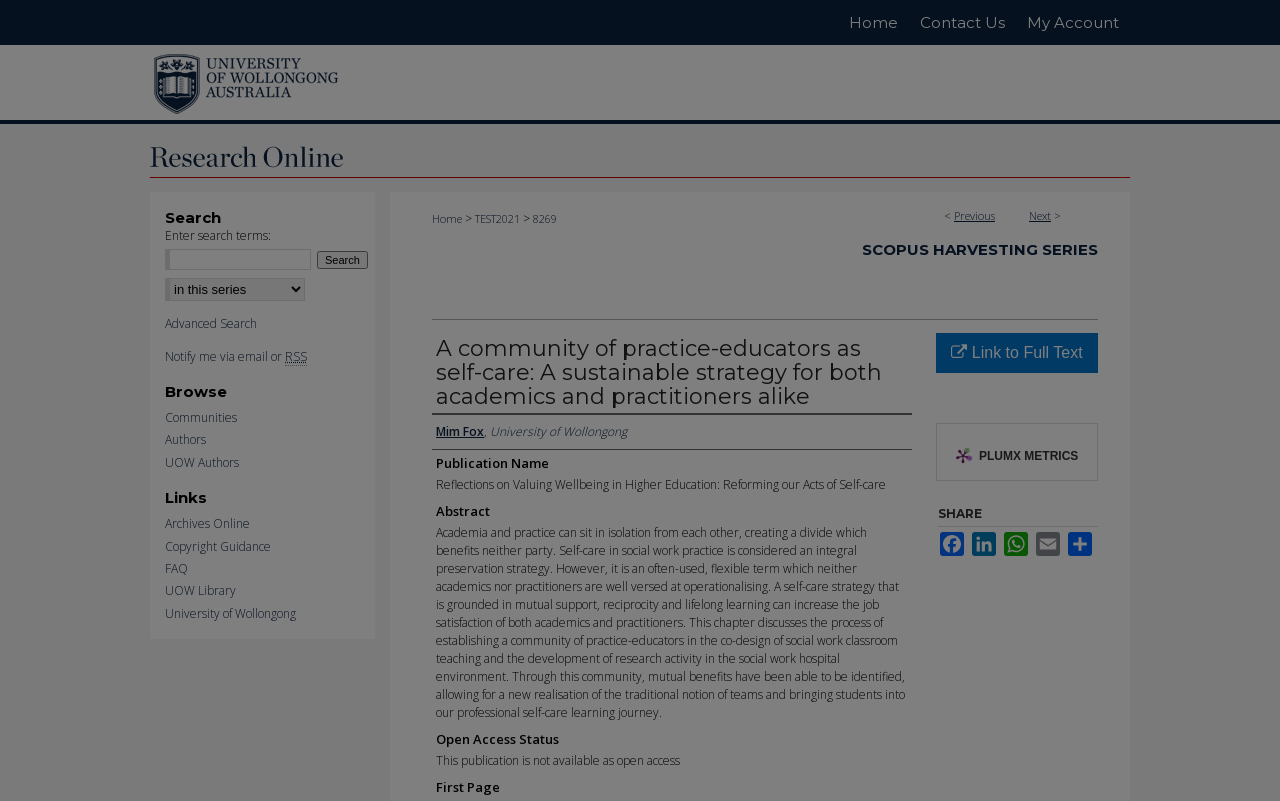With reference to the screenshot, provide a detailed response to the question below:
Who is the author of this publication?

The author's name can be found in the link element with the text 'Mim Fox, University of Wollongong' under the 'Authors' heading.